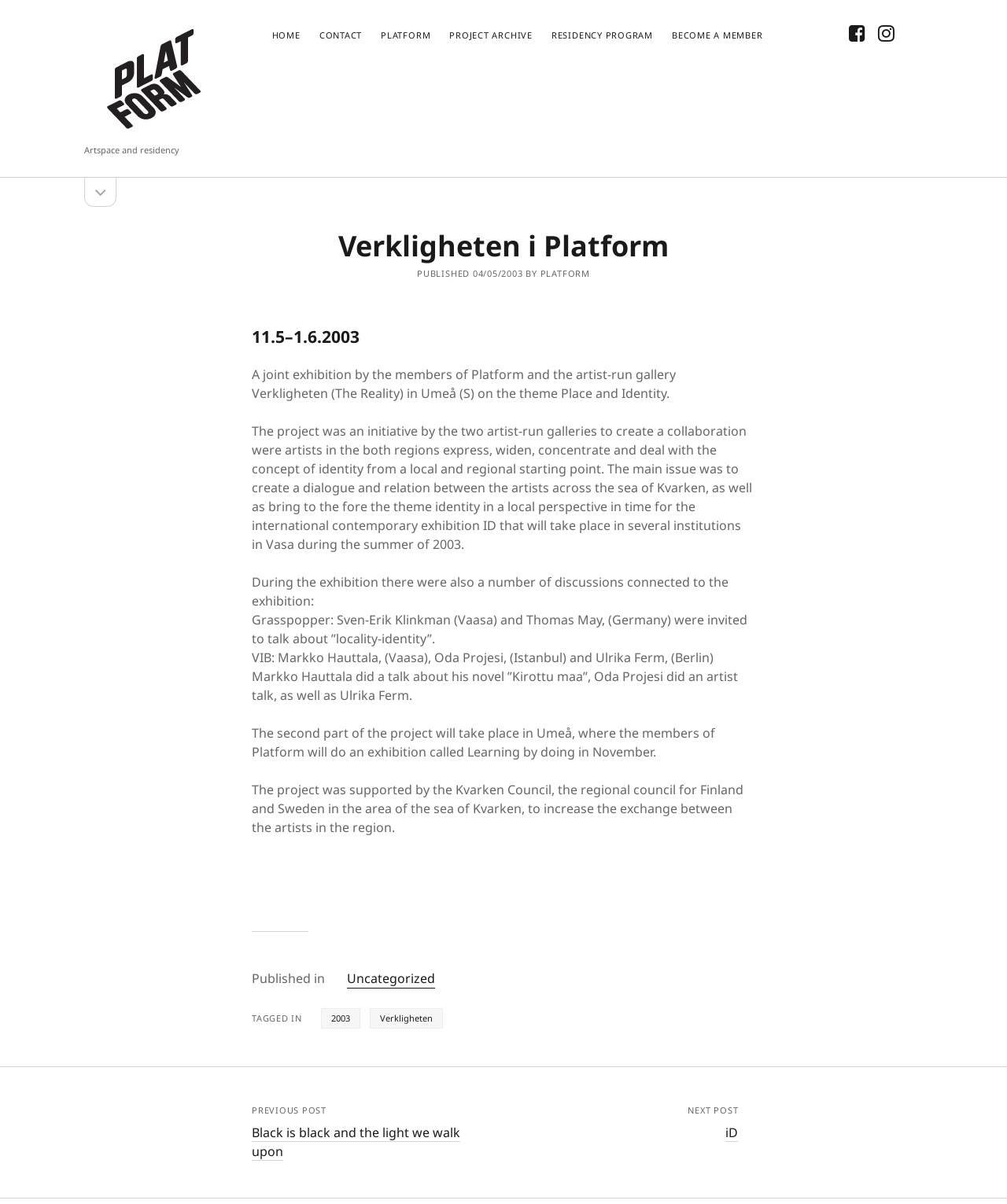What is the name of the organization?
From the image, respond with a single word or phrase.

Platform r.f.